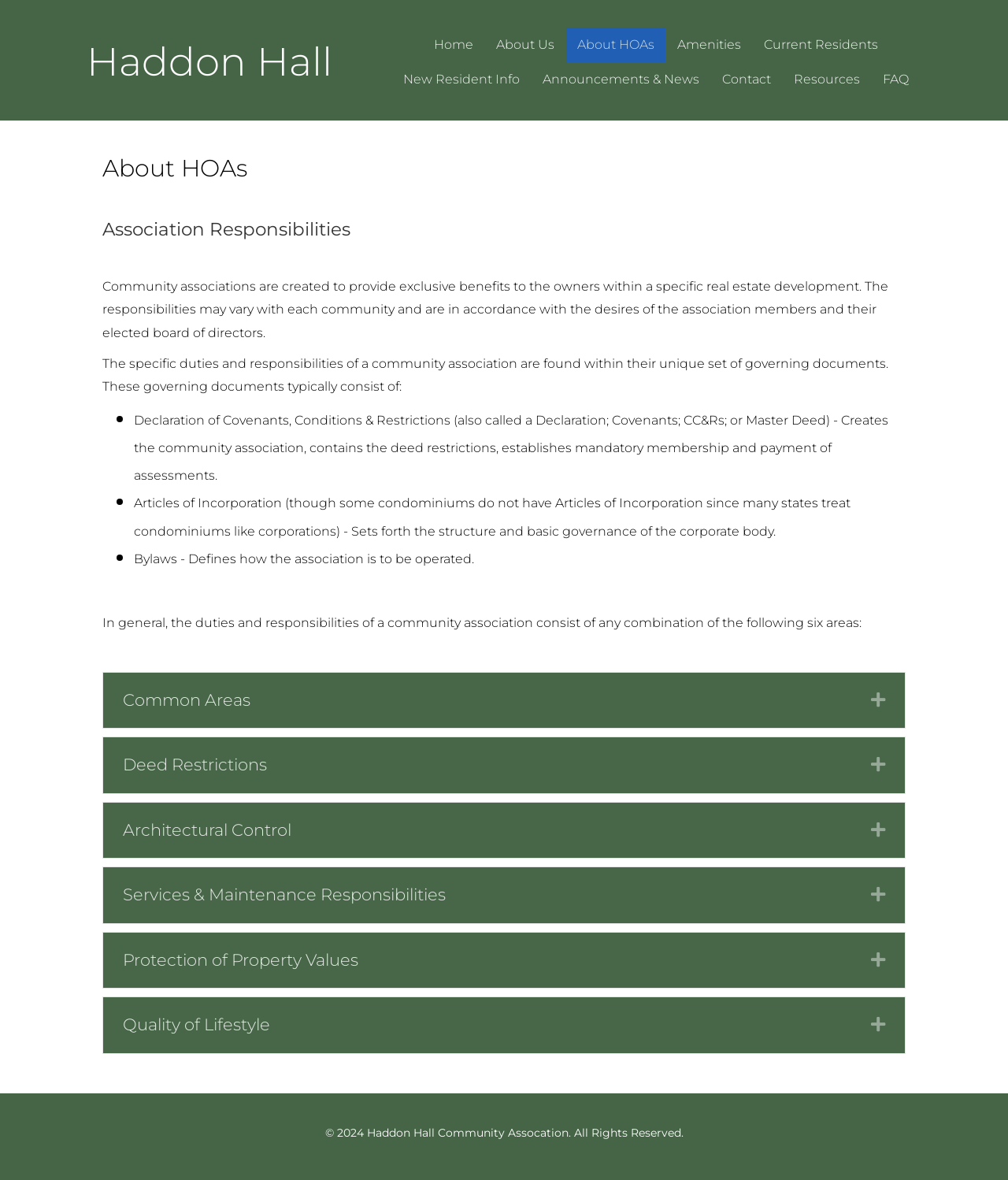Can you specify the bounding box coordinates of the area that needs to be clicked to fulfill the following instruction: "Click Contact"?

[0.705, 0.053, 0.776, 0.082]